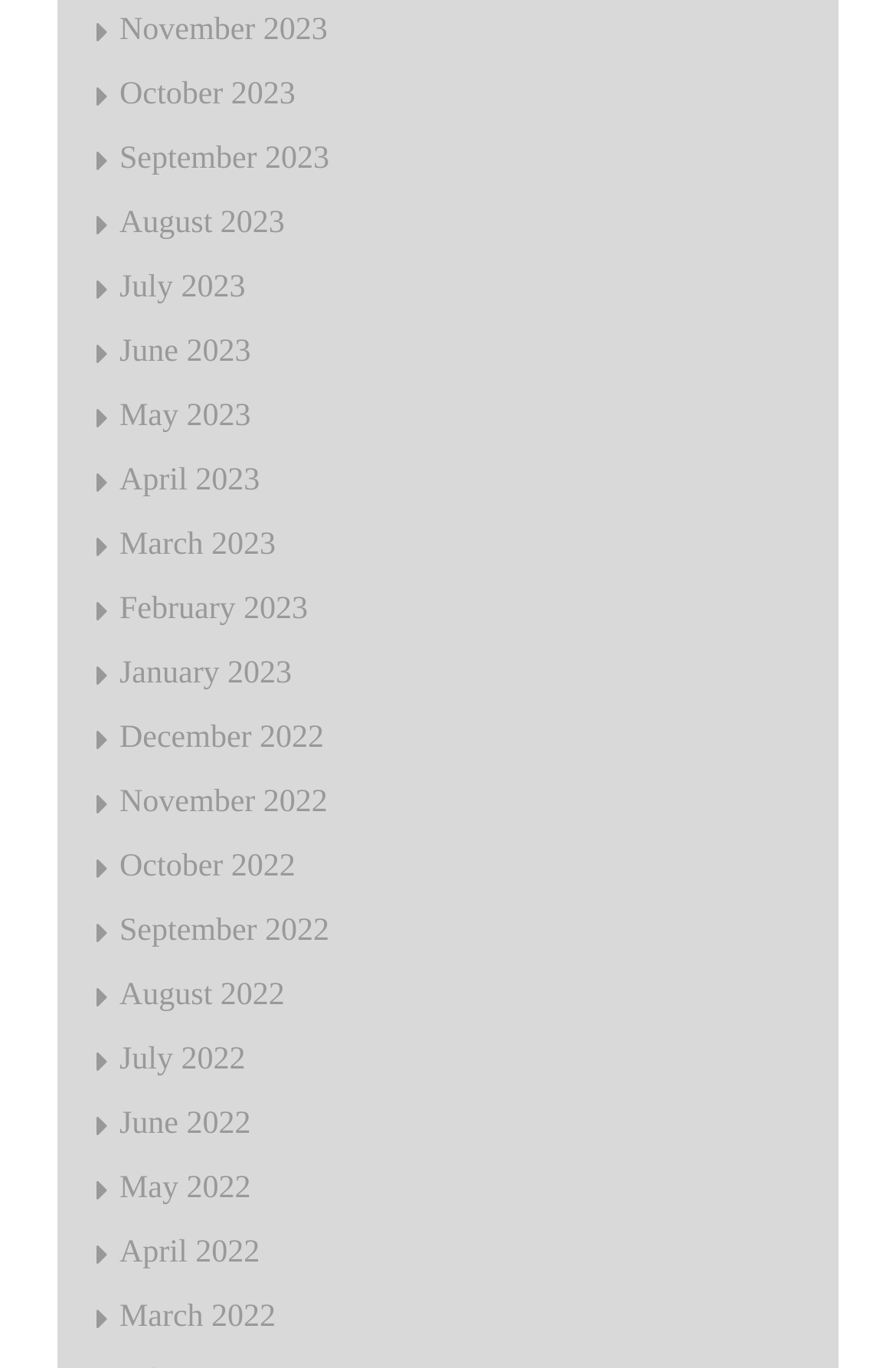Given the webpage screenshot, identify the bounding box of the UI element that matches this description: "June 2022".

[0.133, 0.81, 0.28, 0.835]